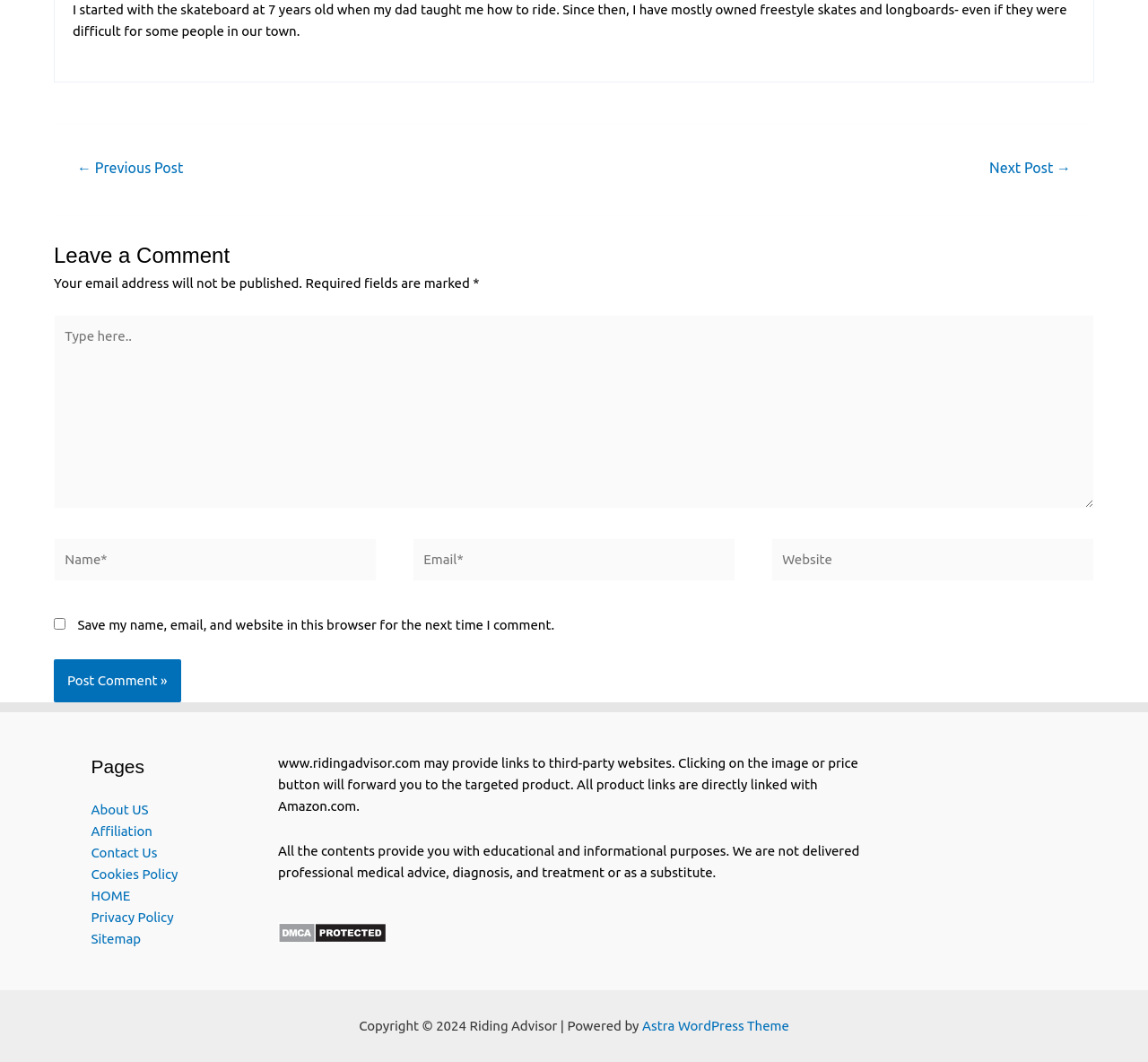Indicate the bounding box coordinates of the element that needs to be clicked to satisfy the following instruction: "Type in the 'Name*' field". The coordinates should be four float numbers between 0 and 1, i.e., [left, top, right, bottom].

[0.047, 0.507, 0.328, 0.548]